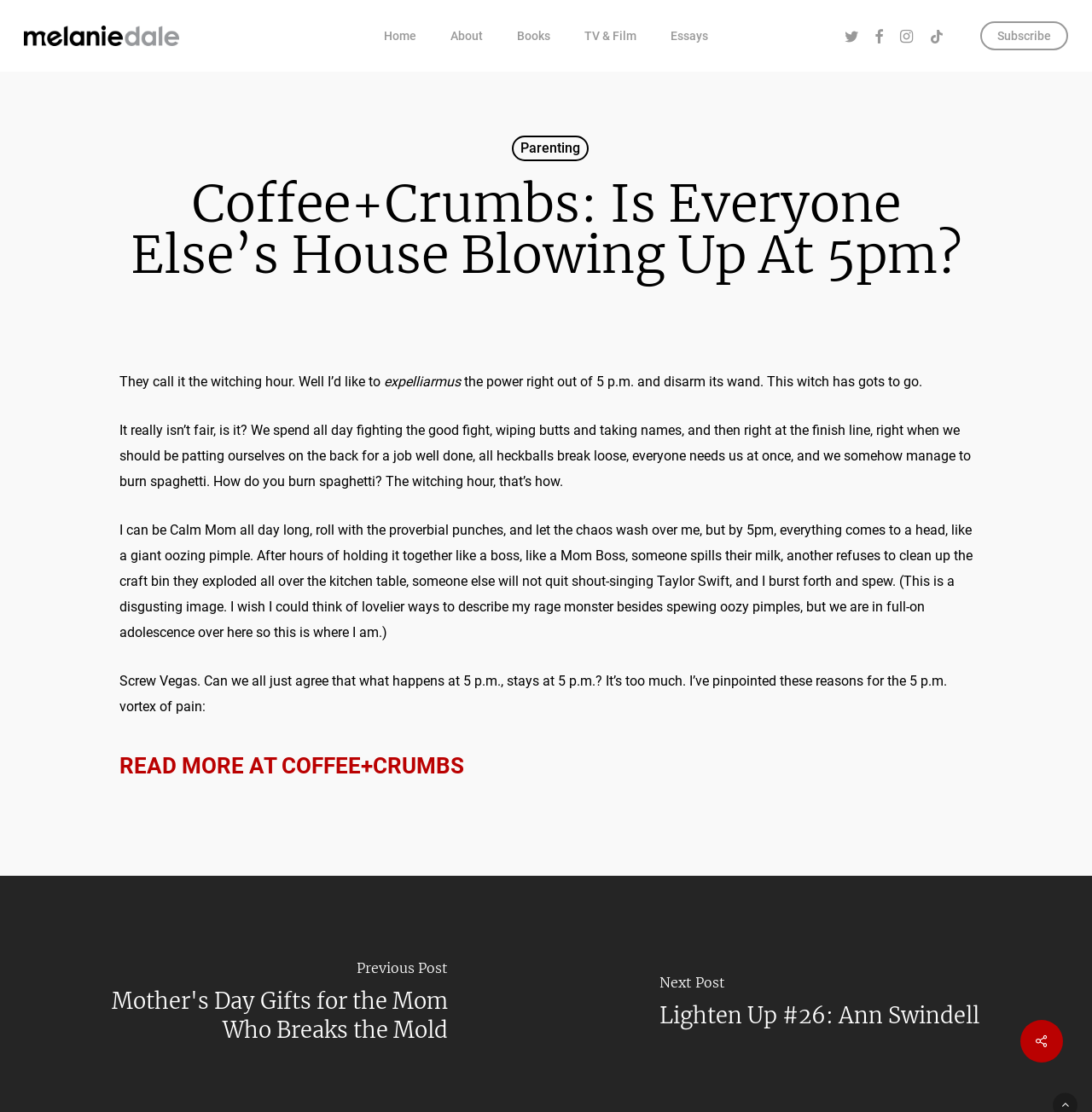What is the topic of the article?
Answer the question in as much detail as possible.

The topic of the article is parenting, as indicated by the link 'Parenting' in the navigation menu, and the content of the article which discusses the challenges of parenting at 5pm.